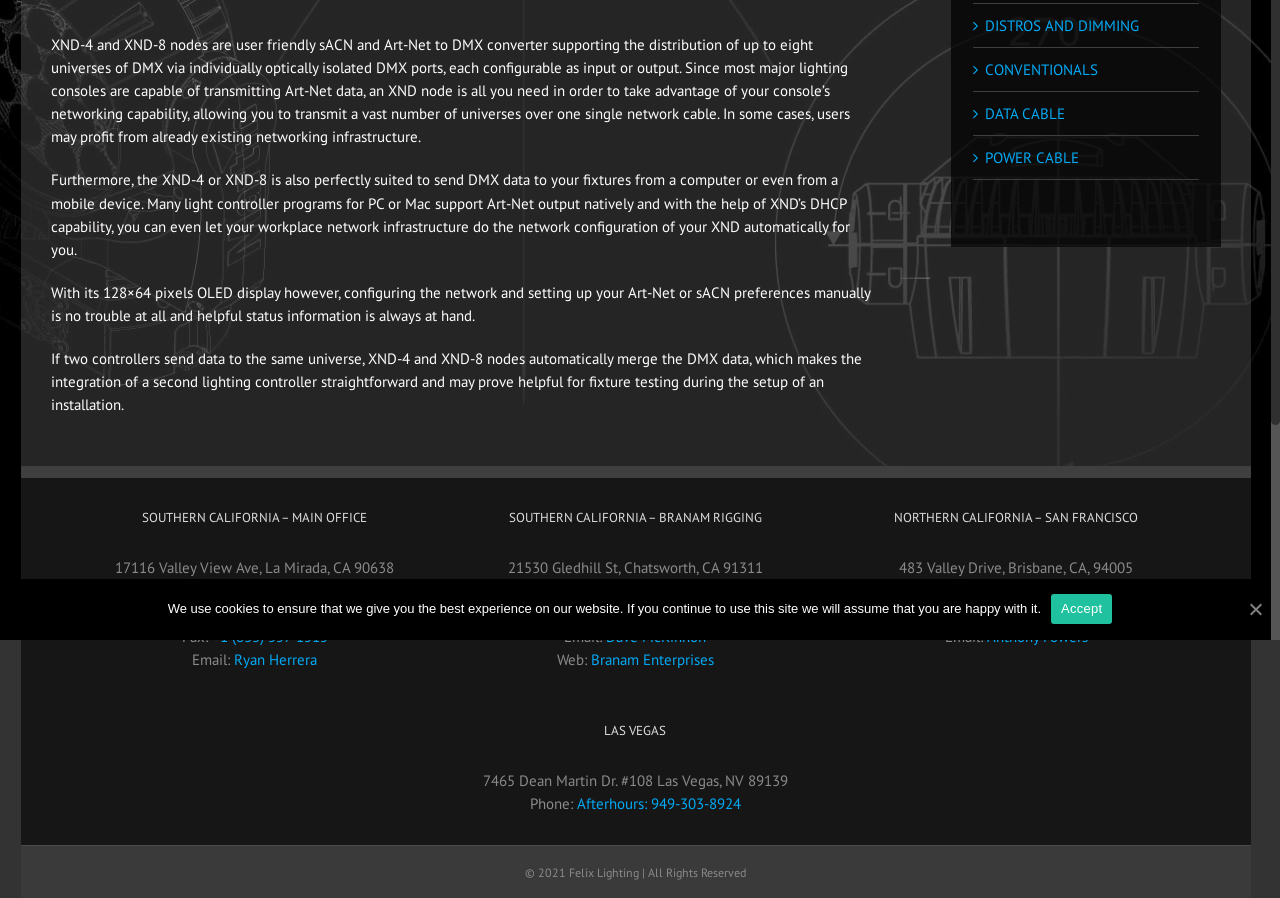Find the bounding box coordinates for the HTML element described as: "Home". The coordinates should consist of four float values between 0 and 1, i.e., [left, top, right, bottom].

None